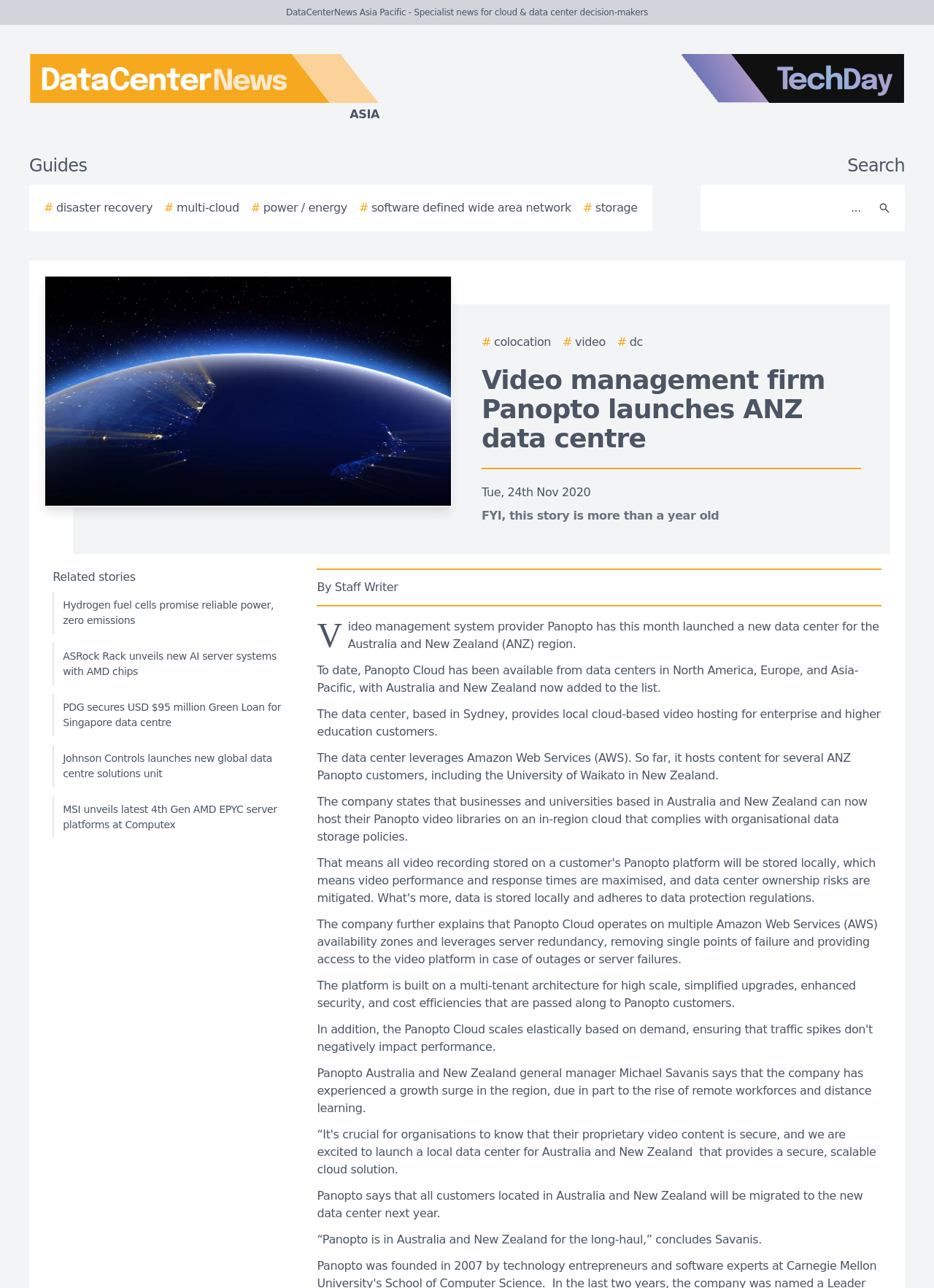Determine the bounding box coordinates of the region to click in order to accomplish the following instruction: "View the story image". Provide the coordinates as four float numbers between 0 and 1, specifically [left, top, right, bottom].

[0.047, 0.214, 0.484, 0.394]